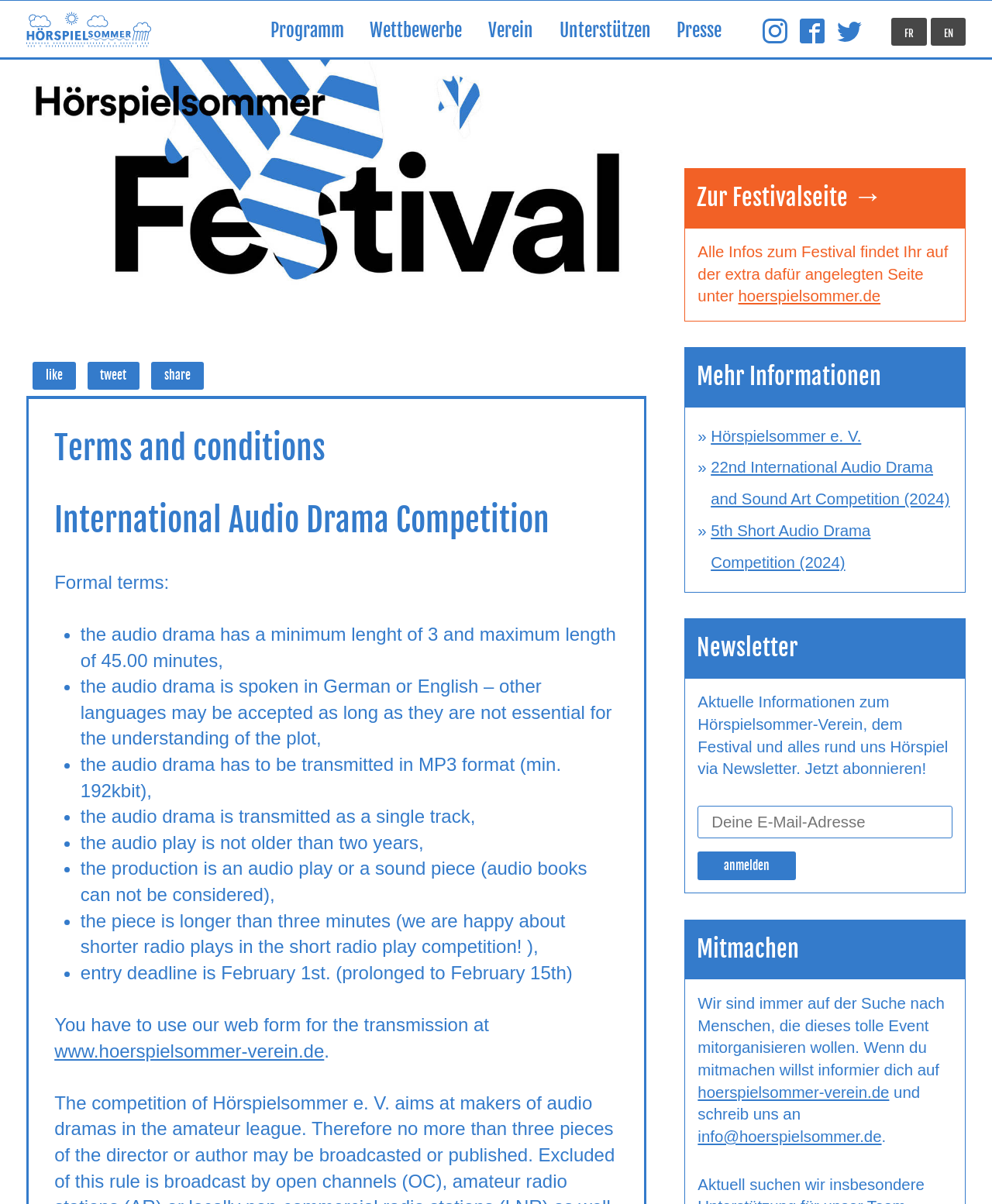Answer the question using only a single word or phrase: 
Where can I find more information about the festival?

Festivalseite